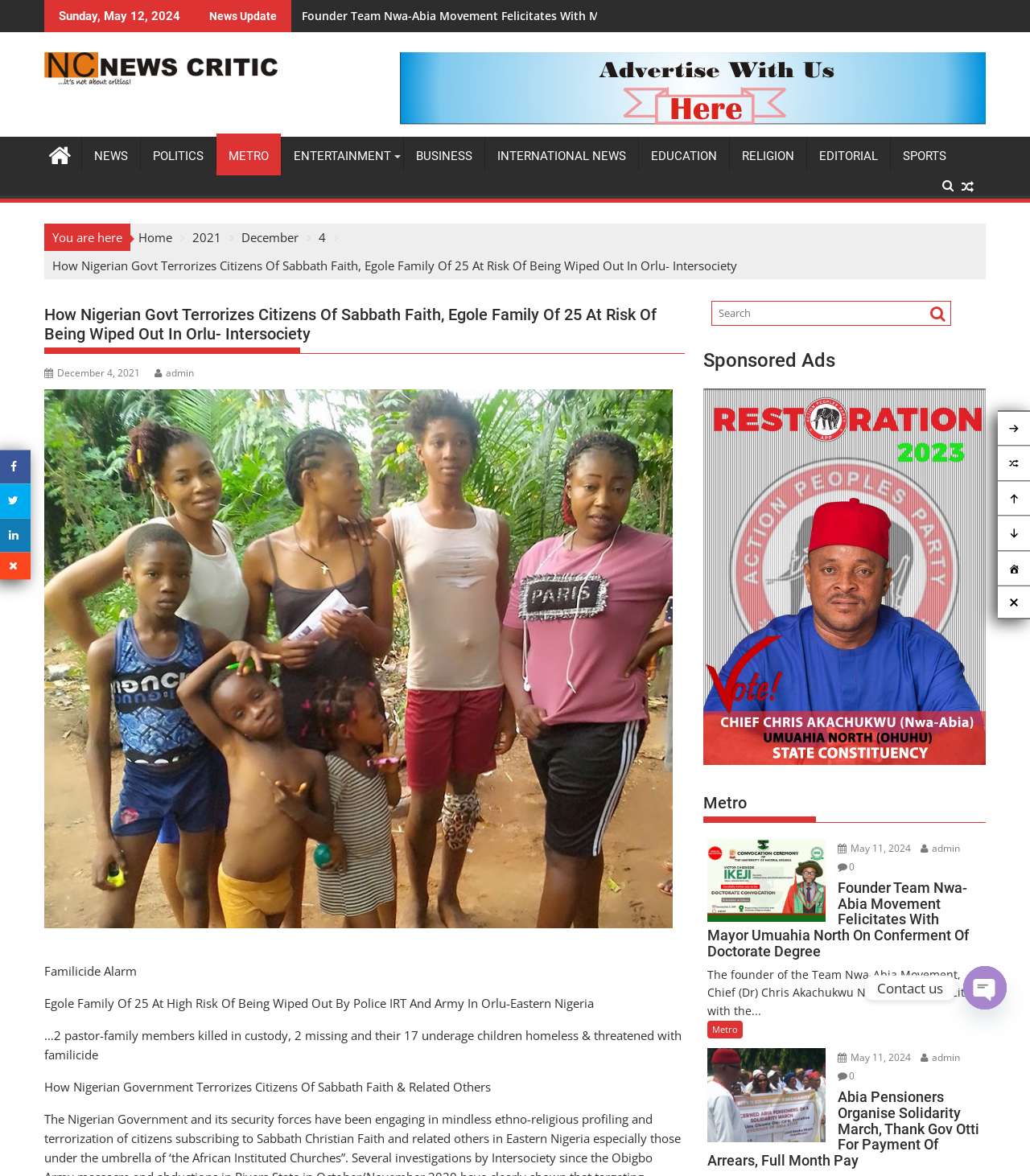Bounding box coordinates are specified in the format (top-left x, top-left y, bottom-right x, bottom-right y). All values are floating point numbers bounded between 0 and 1. Please provide the bounding box coordinate of the region this sentence describes: Editorial

[0.784, 0.116, 0.864, 0.149]